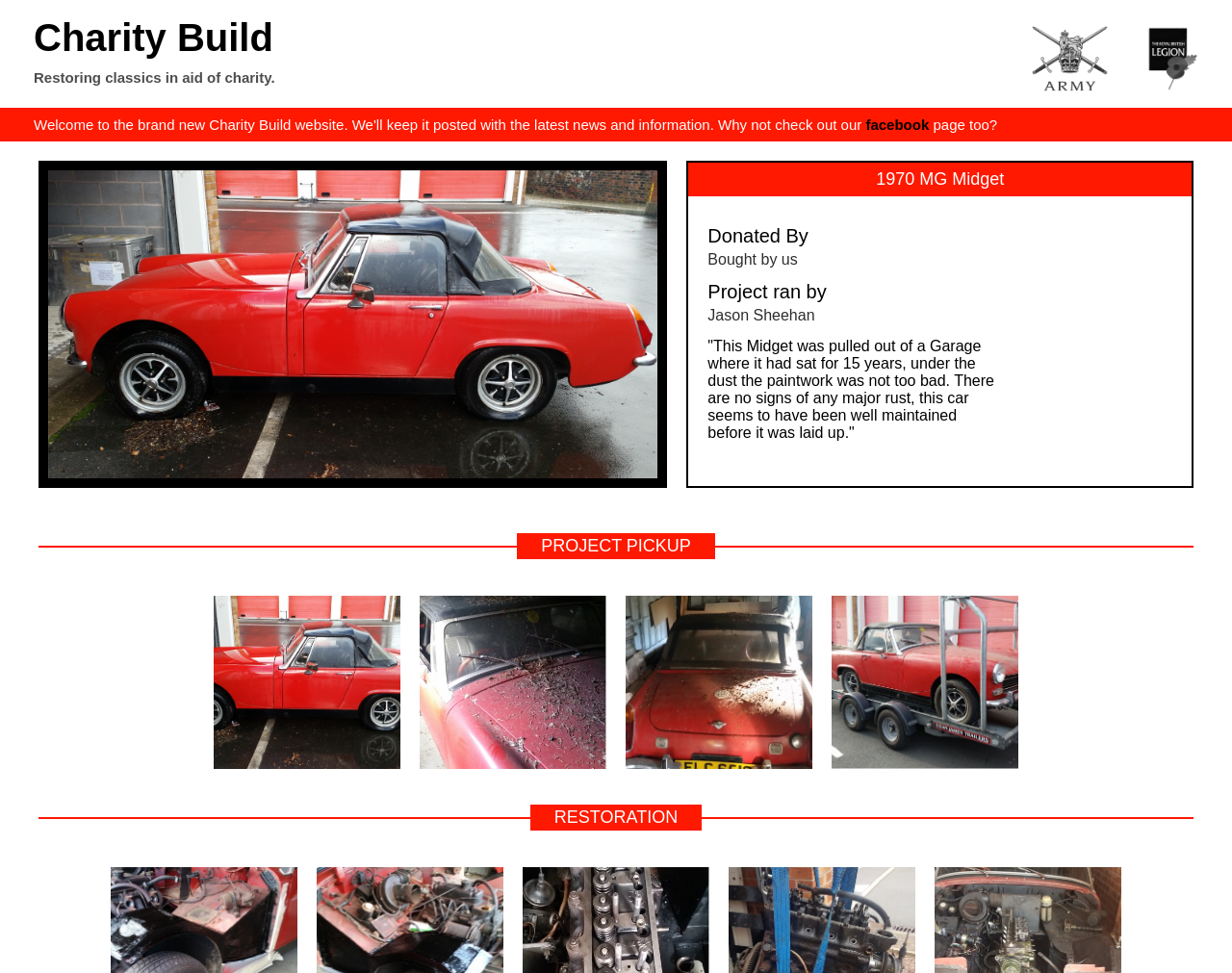Please provide a one-word or phrase answer to the question: 
What is the condition of the 1970 MG Midget?

Well maintained